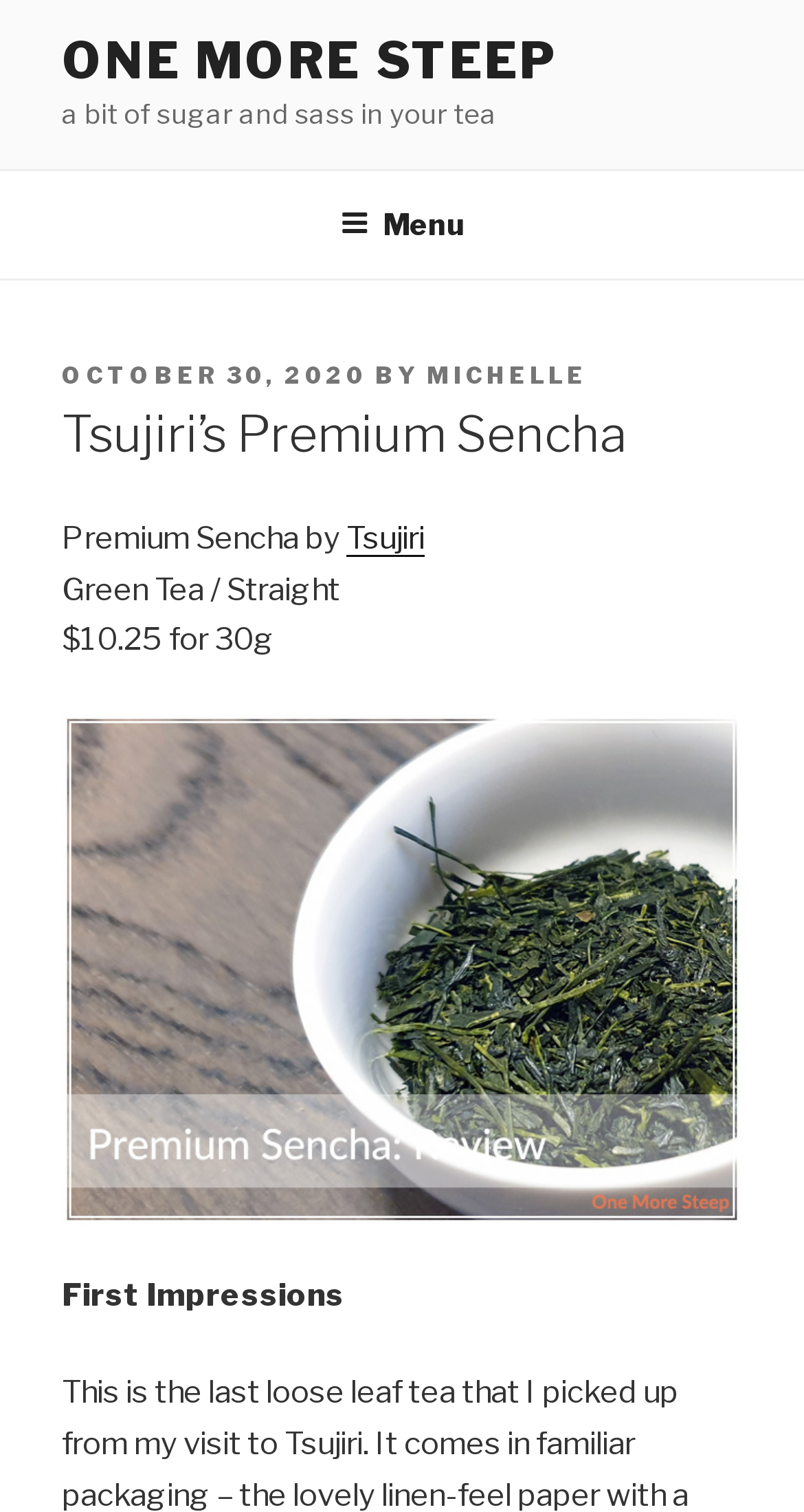When was the post published?
Provide an in-depth and detailed answer to the question.

I found the answer by looking at the link element 'OCTOBER 30, 2020' which is a child of the HeaderAsNonLandmark element. This link is likely to be the publication date of the post.